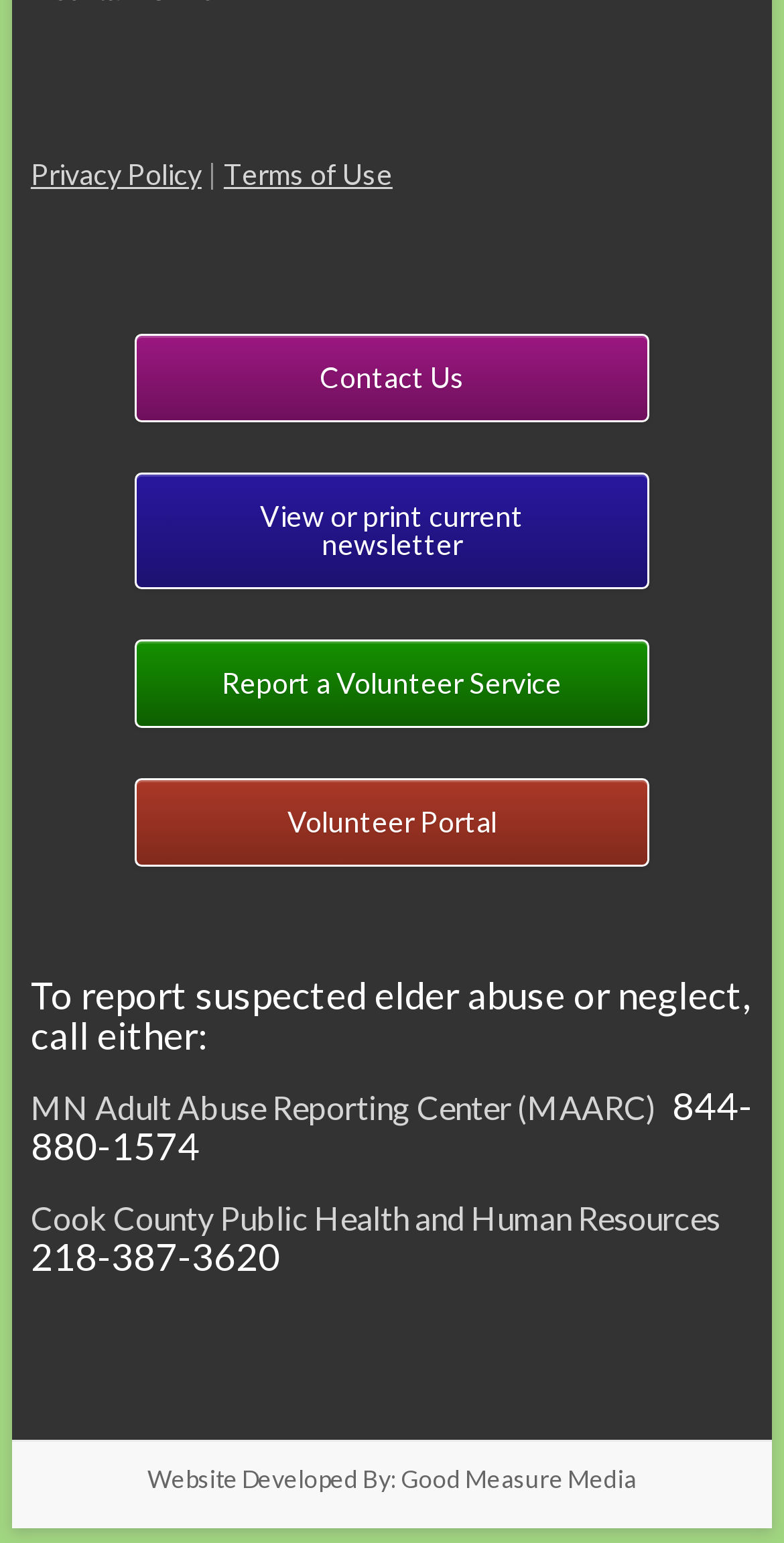Please identify the bounding box coordinates of the element's region that should be clicked to execute the following instruction: "View or print current newsletter". The bounding box coordinates must be four float numbers between 0 and 1, i.e., [left, top, right, bottom].

[0.172, 0.306, 0.828, 0.381]